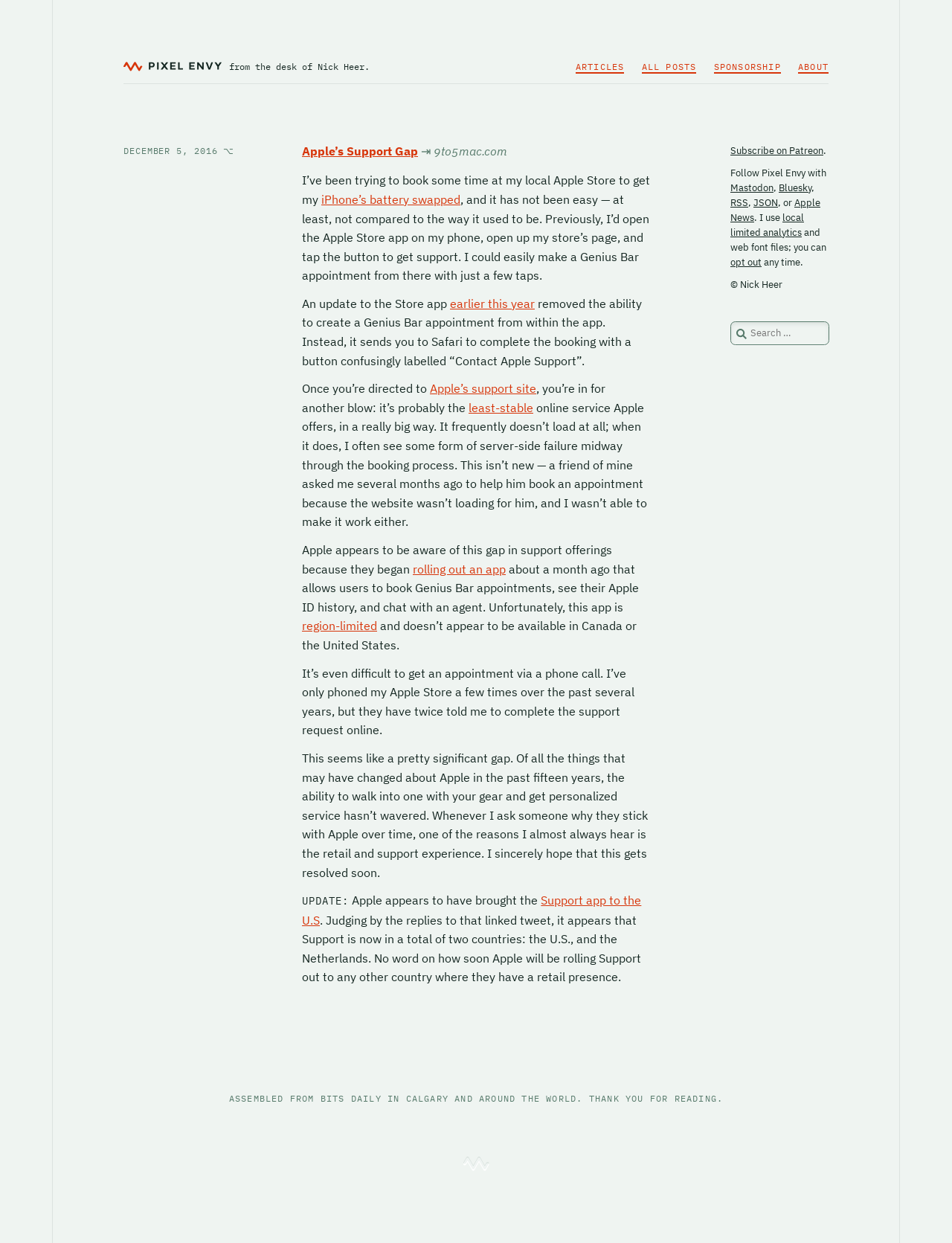What is the author's name?
Examine the image and give a concise answer in one word or a short phrase.

Nick Heer